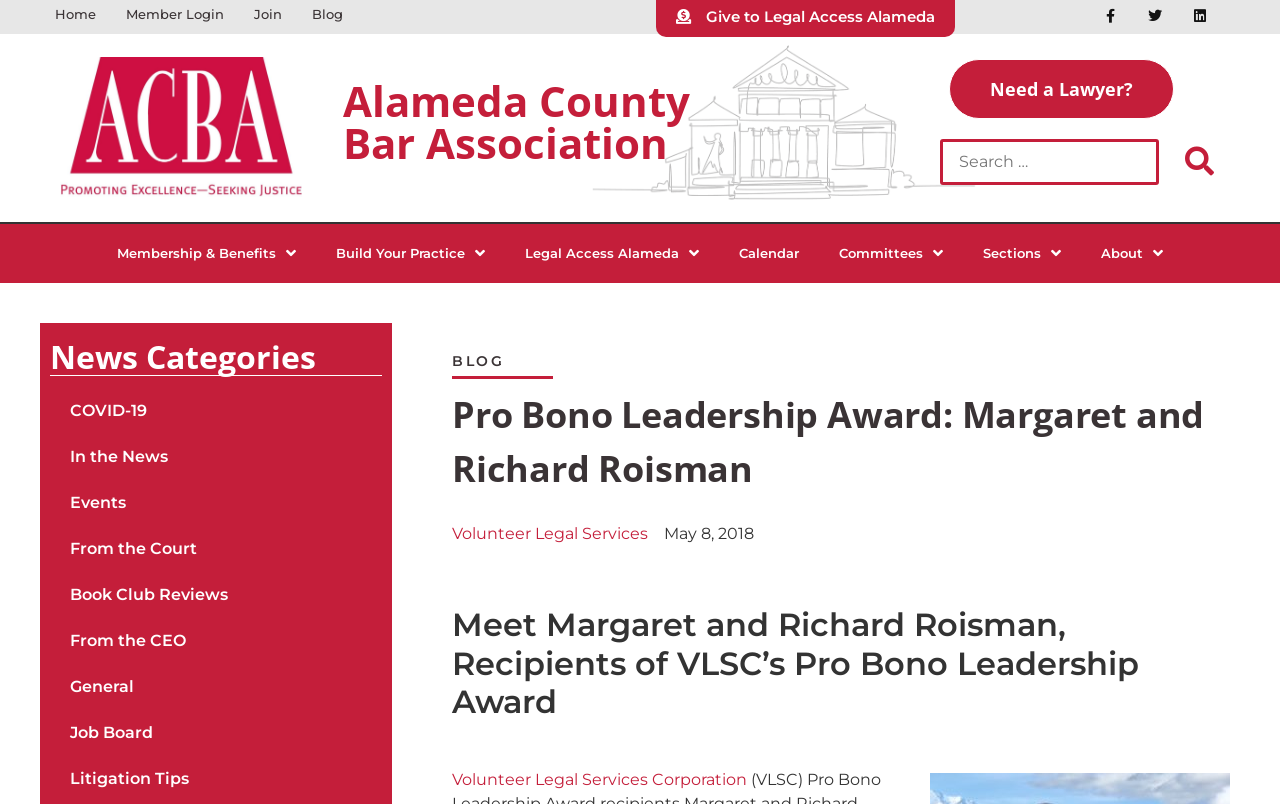Use a single word or phrase to answer this question: 
What is the date of the article?

May 8, 2018